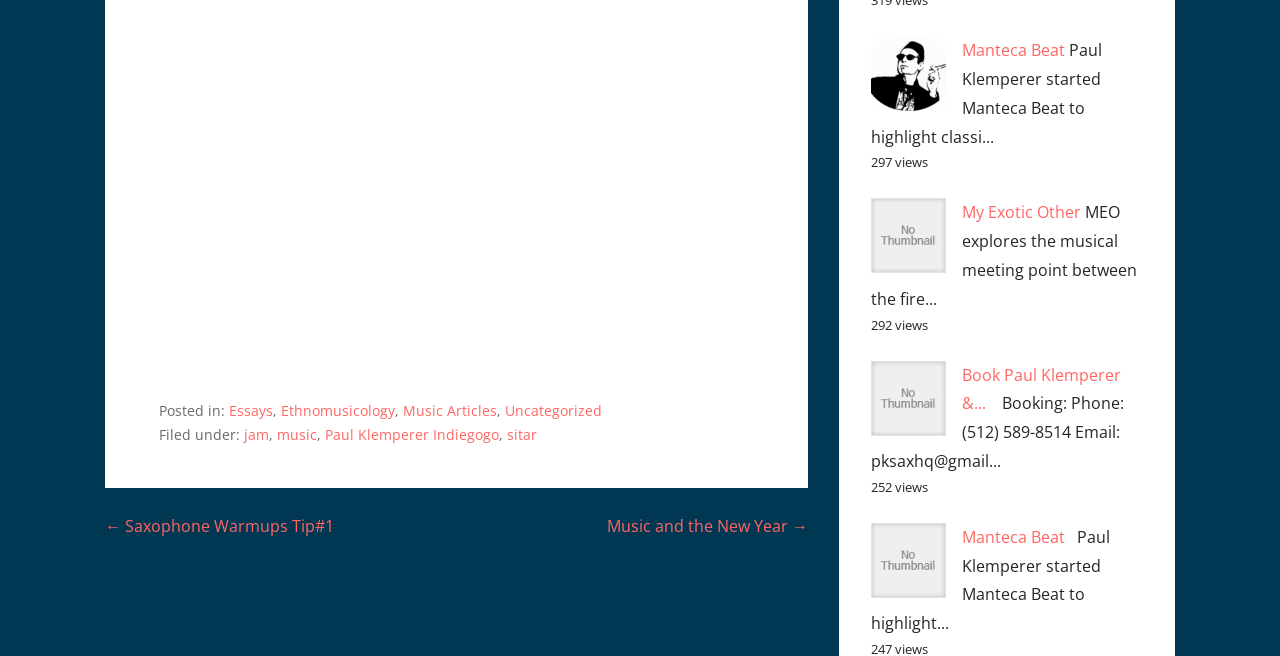Using the description "Ethnomusicology", predict the bounding box of the relevant HTML element.

[0.22, 0.611, 0.309, 0.64]